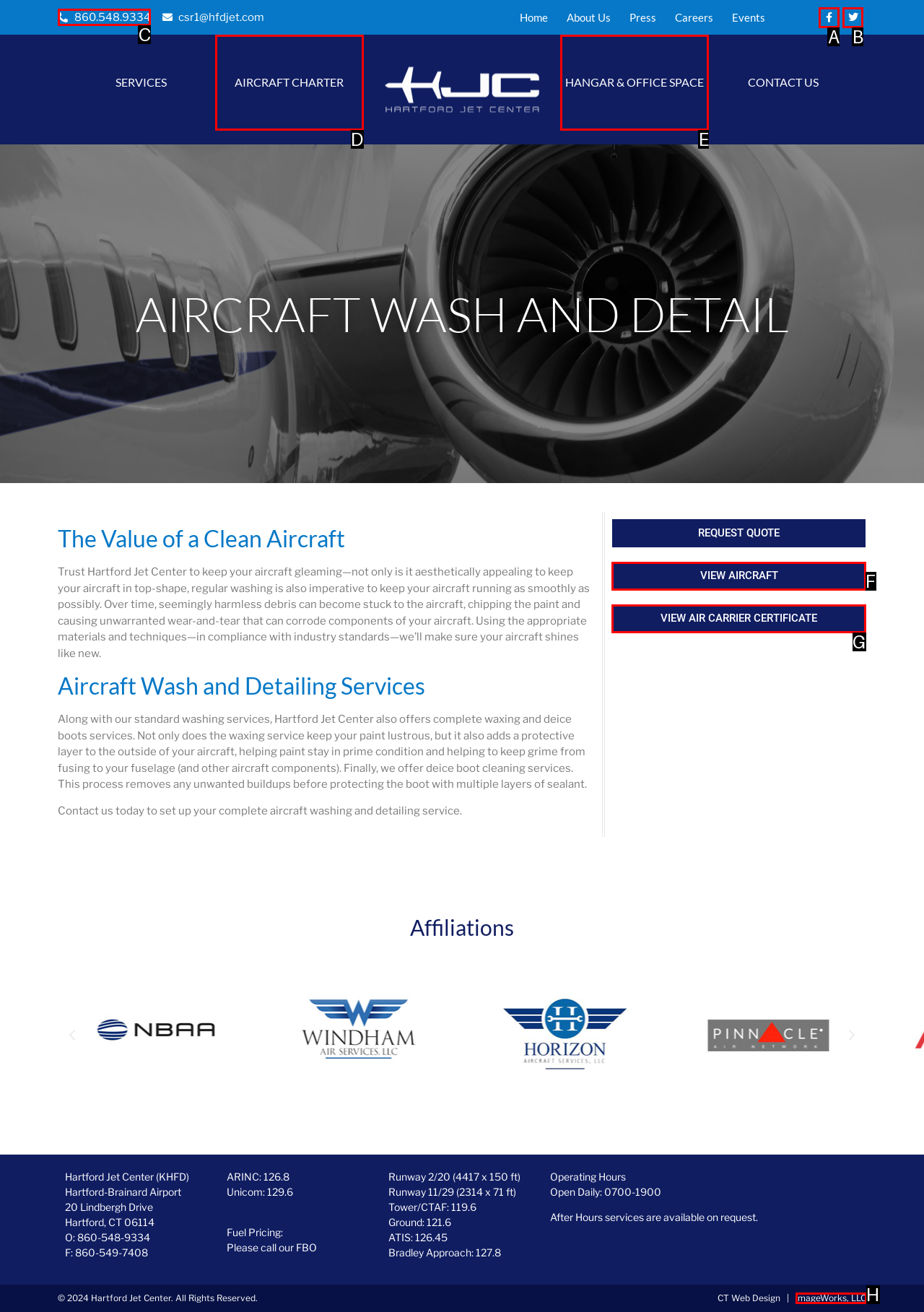From the options shown, which one fits the description: Hangar & Office Space? Respond with the appropriate letter.

E